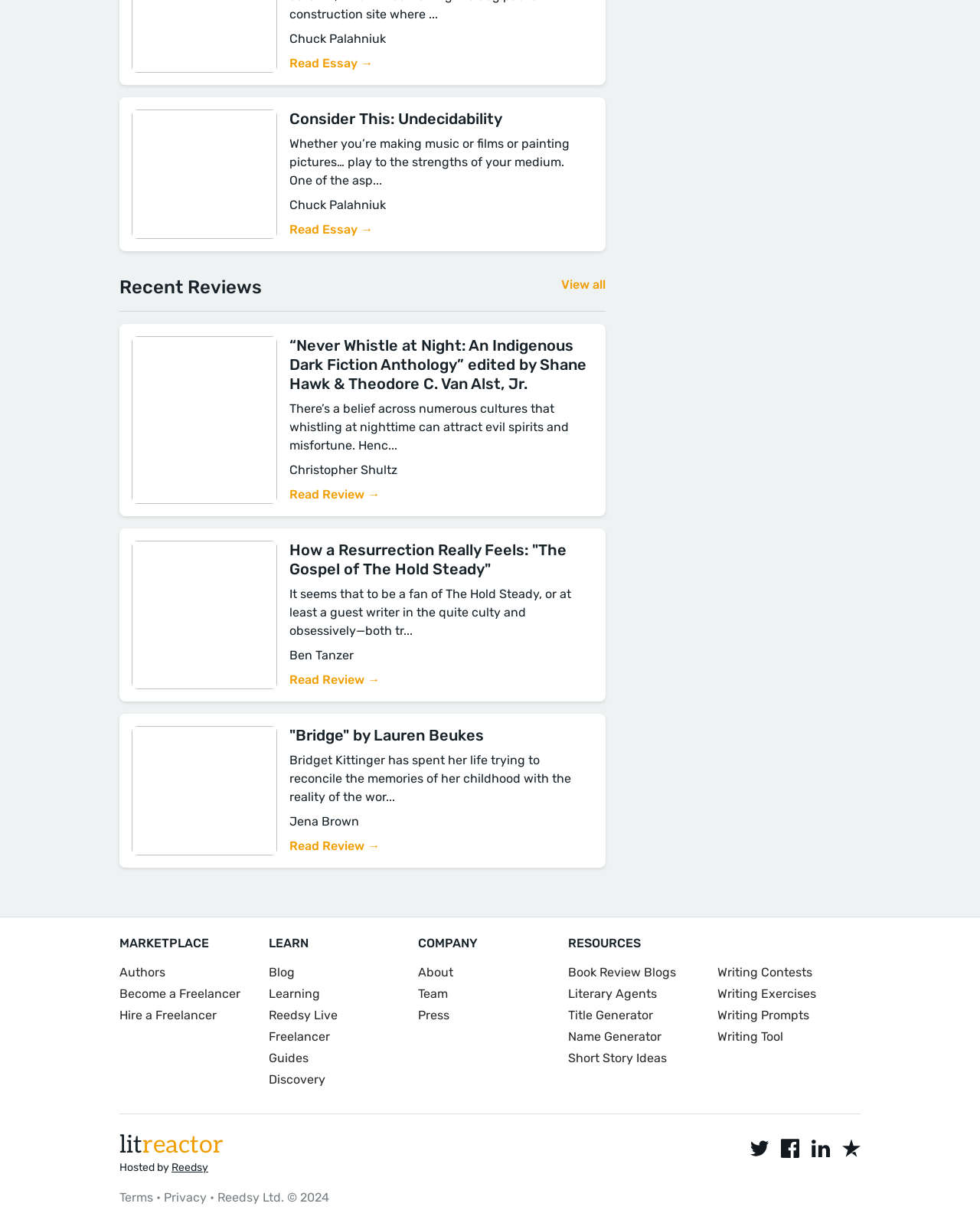Determine the bounding box coordinates of the clickable element to complete this instruction: "Learn more about becoming a freelancer". Provide the coordinates in the format of four float numbers between 0 and 1, [left, top, right, bottom].

[0.122, 0.814, 0.268, 0.829]